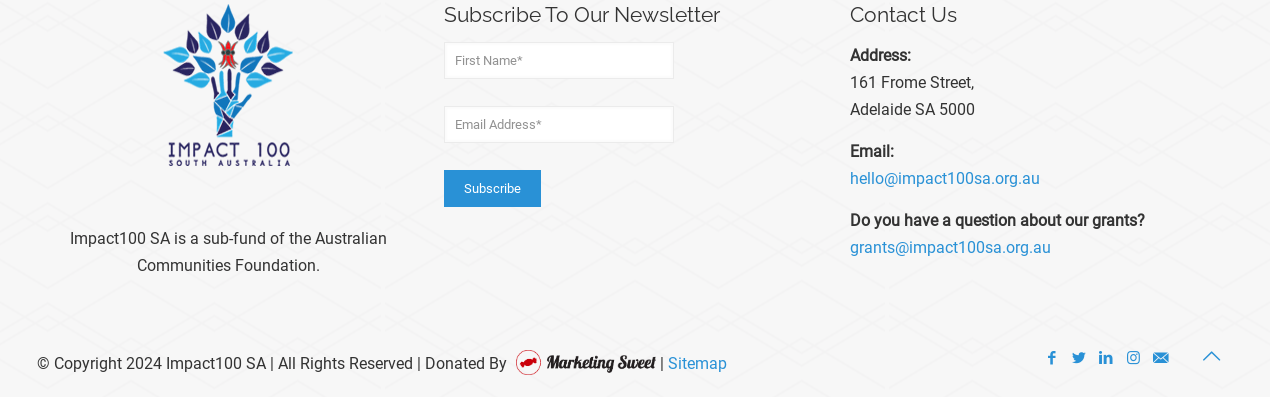What is the purpose of the form?
Provide an in-depth and detailed answer to the question.

The form contains fields for 'First Name' and 'Email Address' and a 'Subscribe' button, indicating that it is used to subscribe to a newsletter.